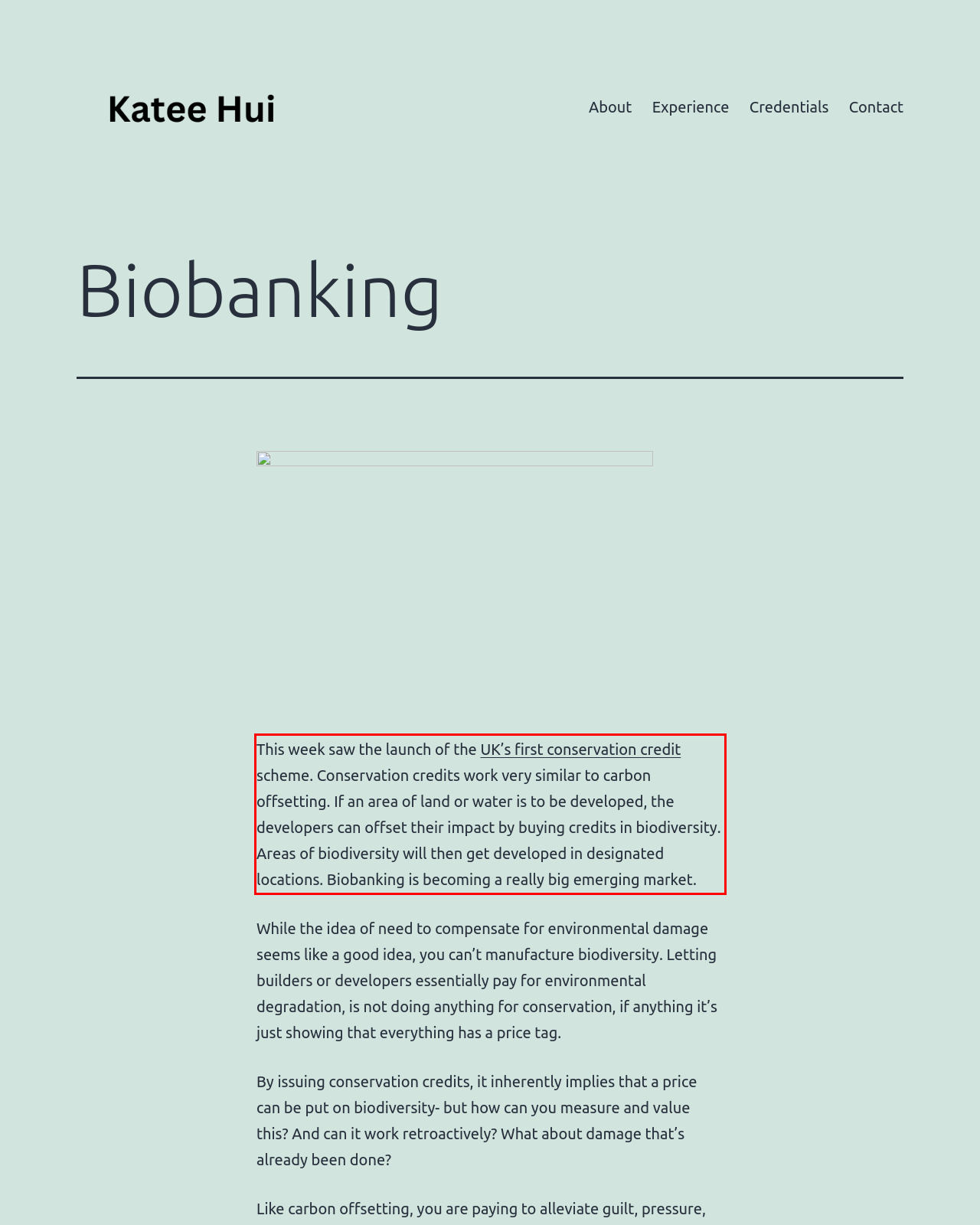Given a screenshot of a webpage, locate the red bounding box and extract the text it encloses.

This week saw the launch of the UK’s first conservation credit scheme. Conservation credits work very similar to carbon offsetting. If an area of land or water is to be developed, the developers can offset their impact by buying credits in biodiversity. Areas of biodiversity will then get developed in designated locations. Biobanking is becoming a really big emerging market.